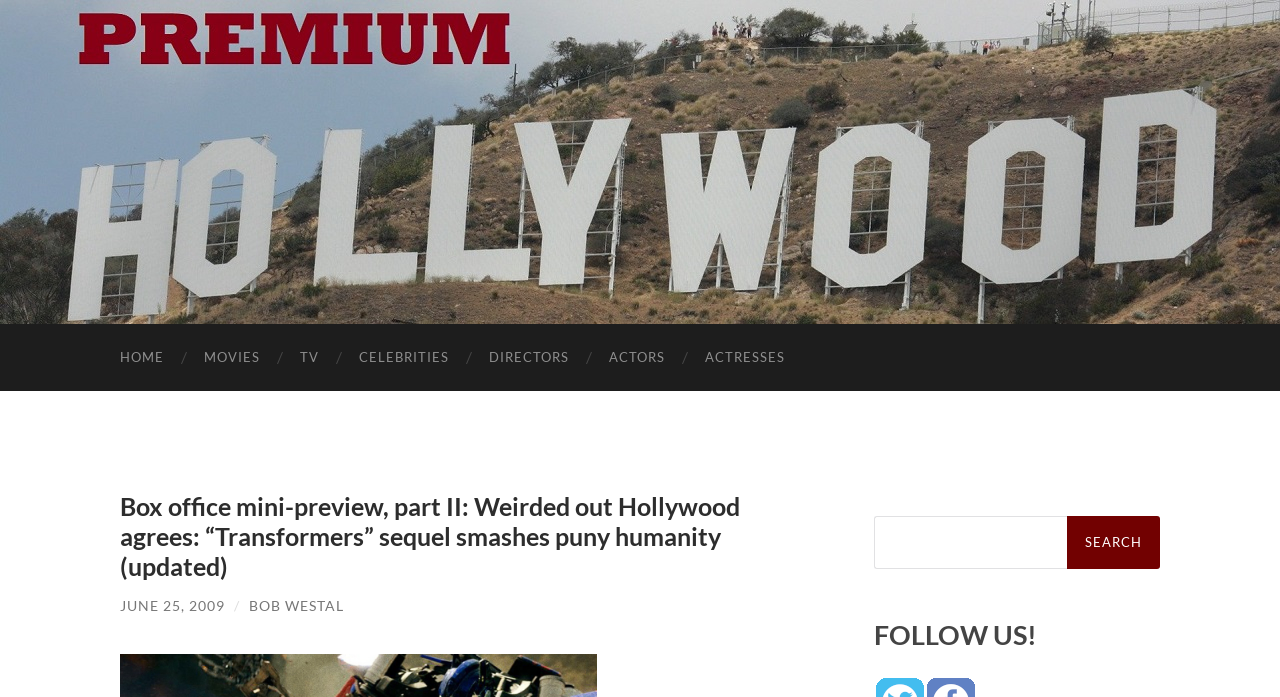Please identify the bounding box coordinates of the clickable region that I should interact with to perform the following instruction: "read the article". The coordinates should be expressed as four float numbers between 0 and 1, i.e., [left, top, right, bottom].

[0.094, 0.704, 0.622, 0.835]